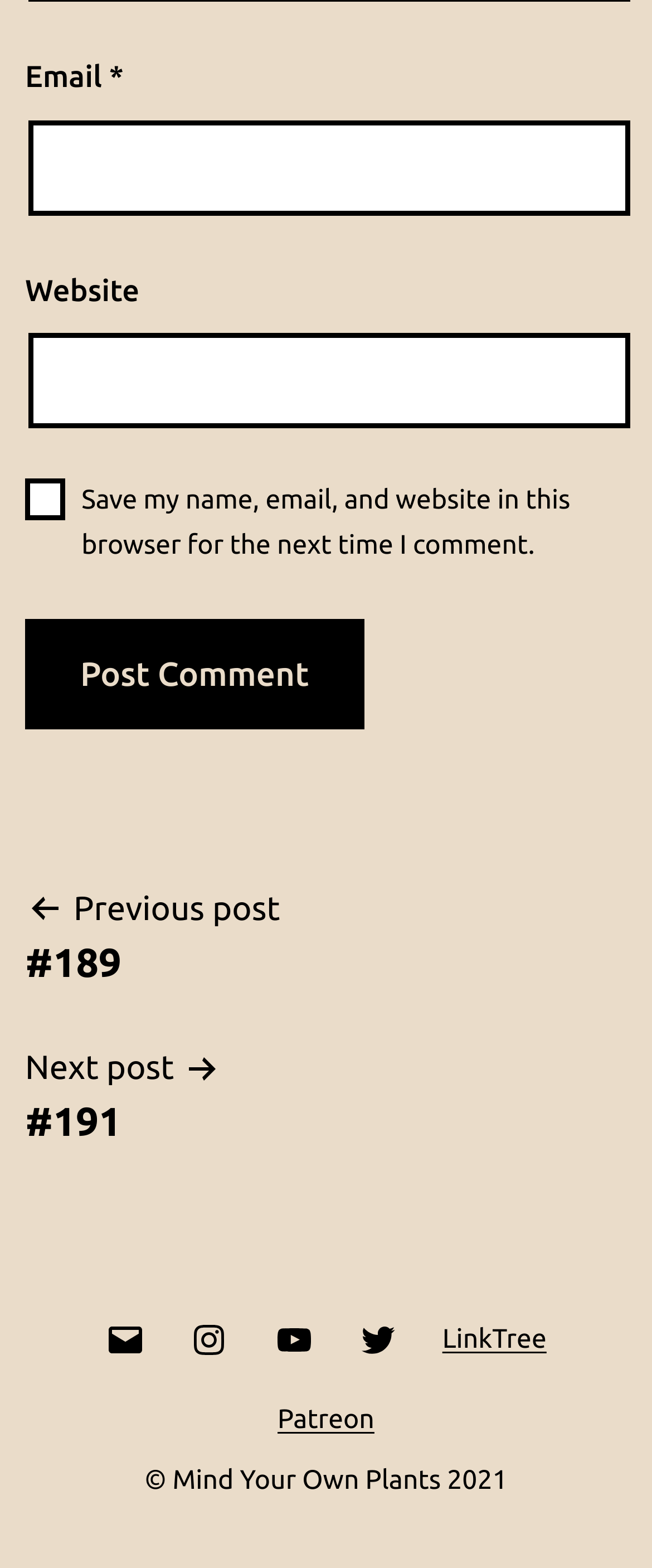Locate the bounding box coordinates of the clickable area to execute the instruction: "Save comment information". Provide the coordinates as four float numbers between 0 and 1, represented as [left, top, right, bottom].

[0.038, 0.305, 0.099, 0.331]